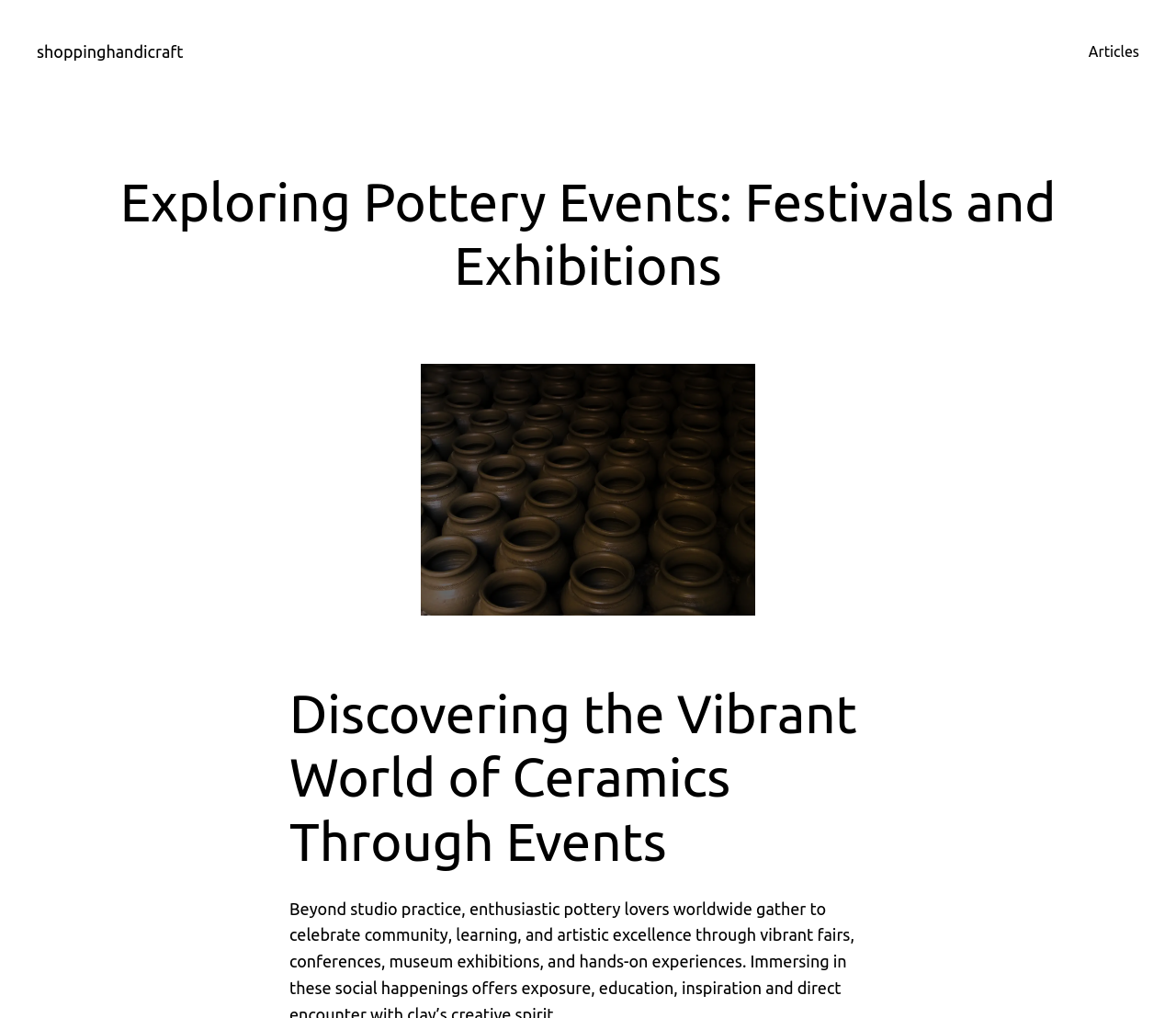Identify the text that serves as the heading for the webpage and generate it.

Exploring Pottery Events: Festivals and Exhibitions